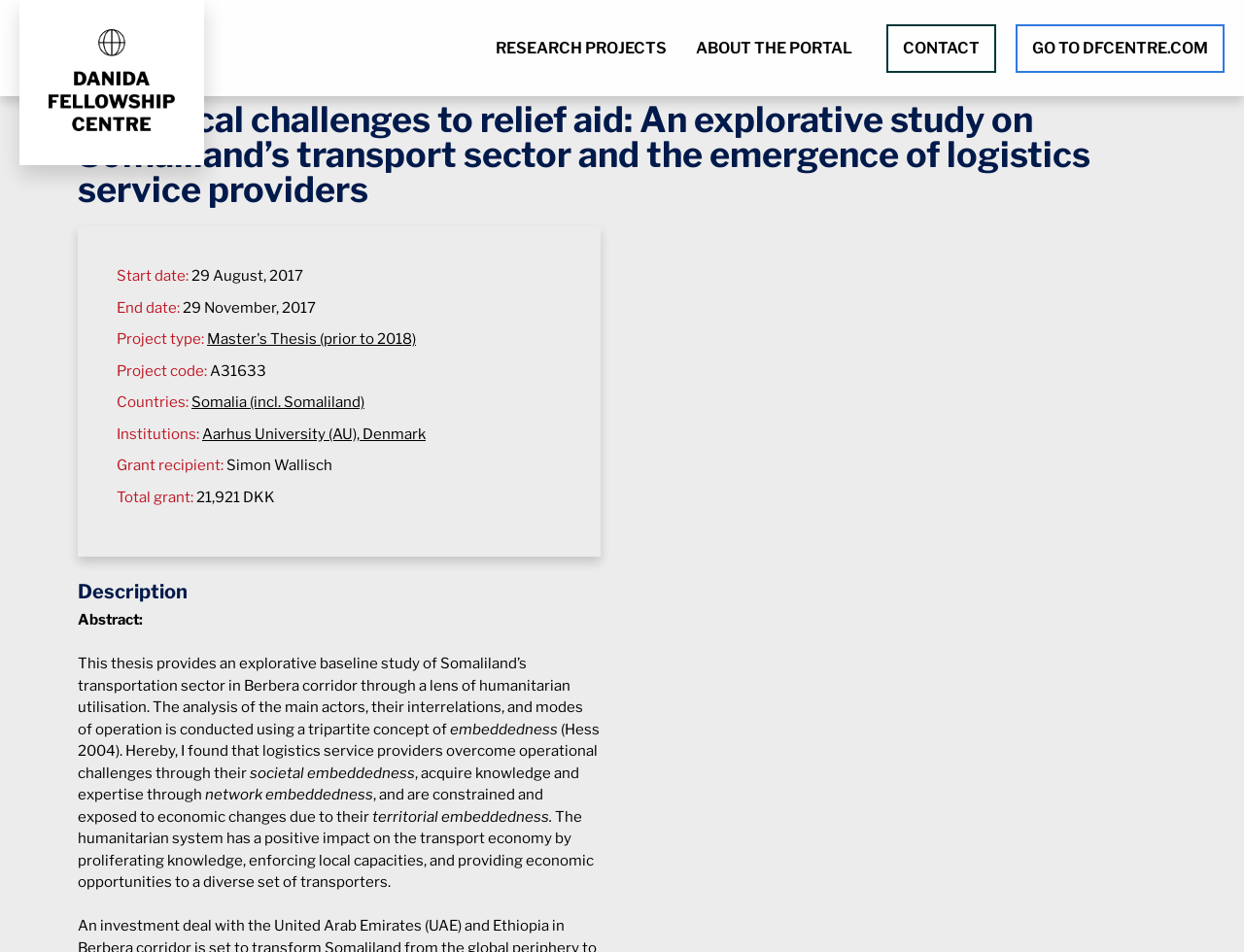Given the description of the UI element: "Master's Thesis (prior to 2018)", predict the bounding box coordinates in the form of [left, top, right, bottom], with each value being a float between 0 and 1.

[0.166, 0.347, 0.334, 0.365]